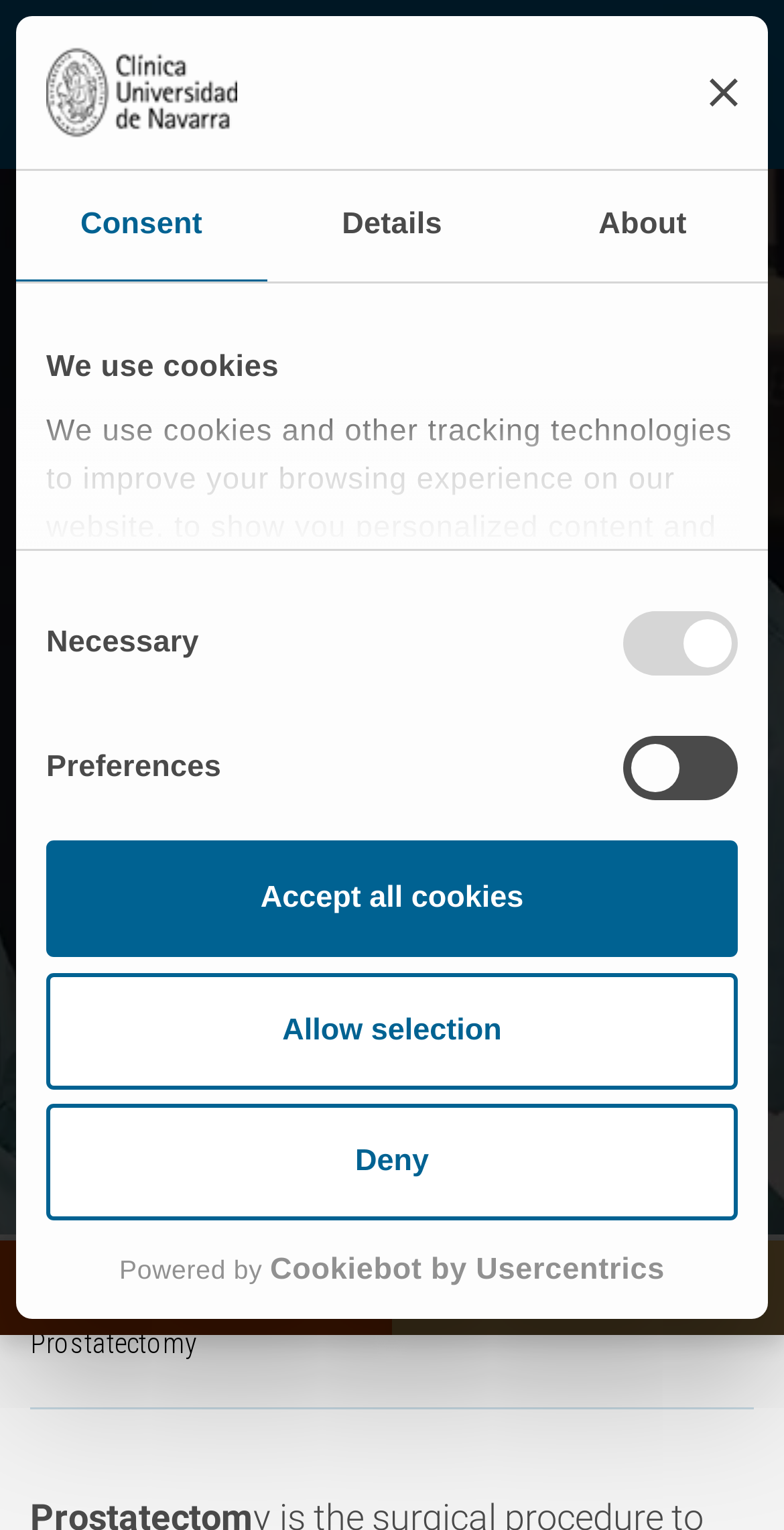Find the bounding box coordinates of the UI element according to this description: "Allow selection".

[0.059, 0.635, 0.941, 0.712]